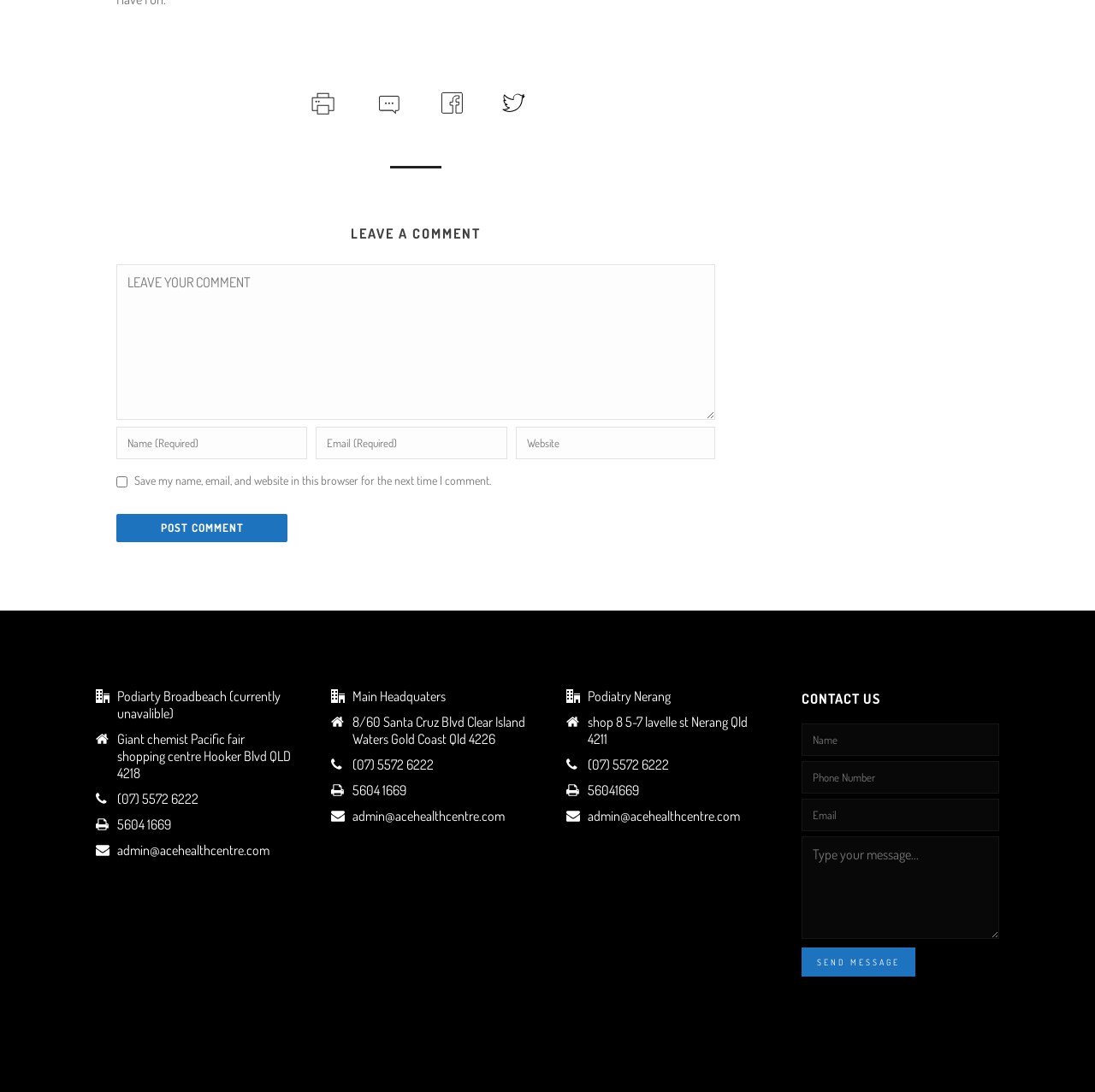Locate the bounding box coordinates of the element that should be clicked to fulfill the instruction: "send a message".

[0.732, 0.867, 0.836, 0.894]